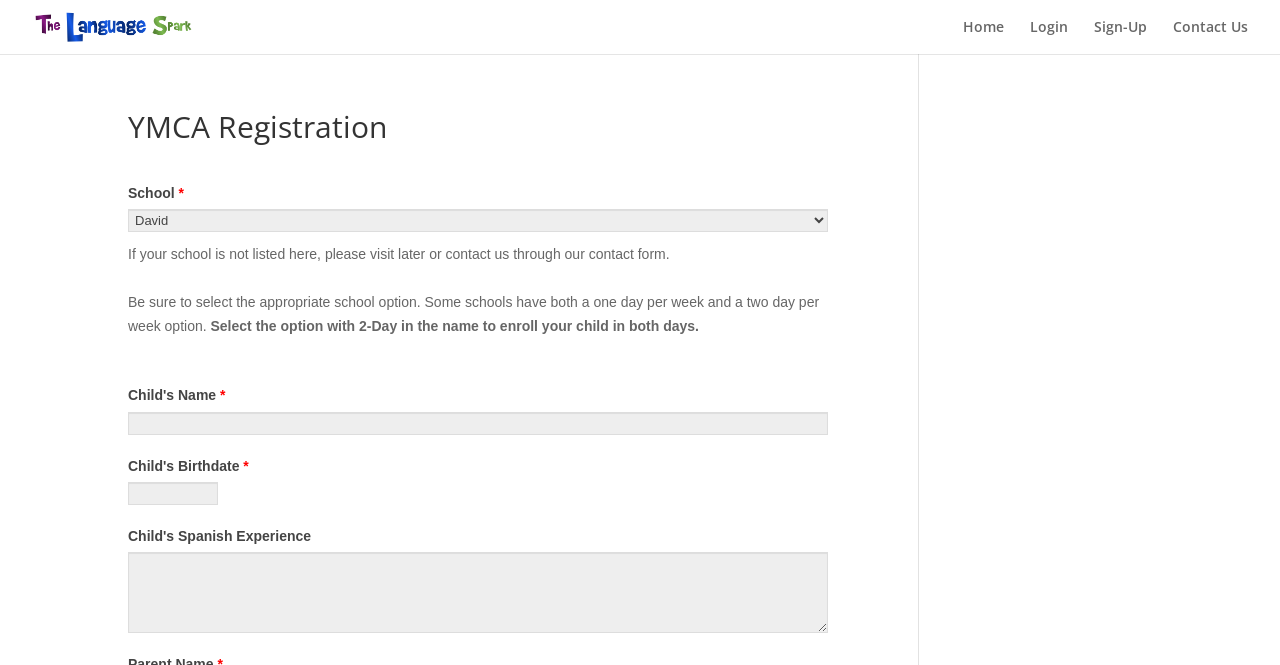Pinpoint the bounding box coordinates of the clickable element needed to complete the instruction: "Select a school from the dropdown". The coordinates should be provided as four float numbers between 0 and 1: [left, top, right, bottom].

[0.1, 0.314, 0.647, 0.349]